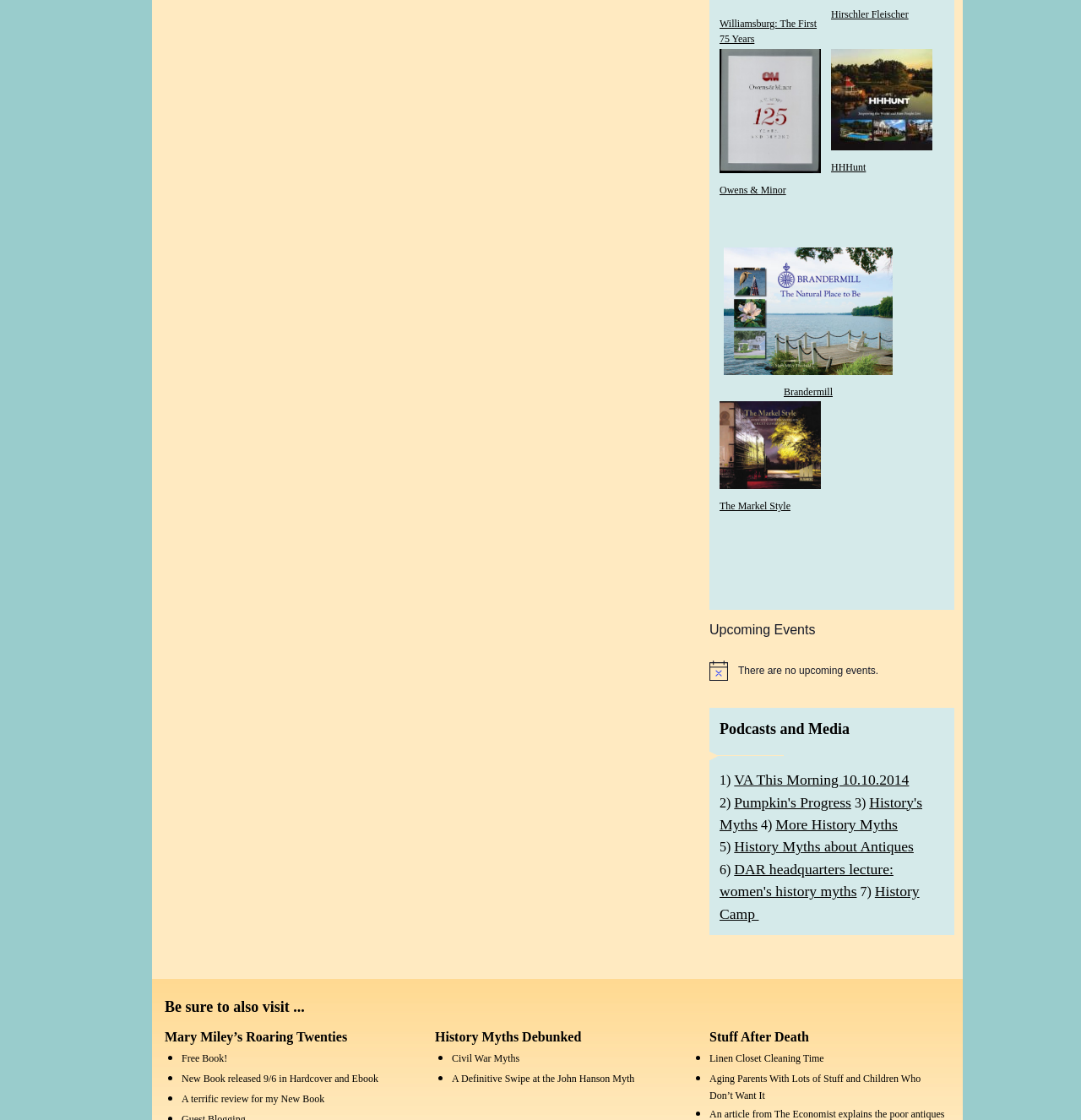Identify the bounding box coordinates for the element you need to click to achieve the following task: "Click on the link 'Williamsburg: The First 75 Years'". Provide the bounding box coordinates as four float numbers between 0 and 1, in the form [left, top, right, bottom].

[0.666, 0.014, 0.759, 0.042]